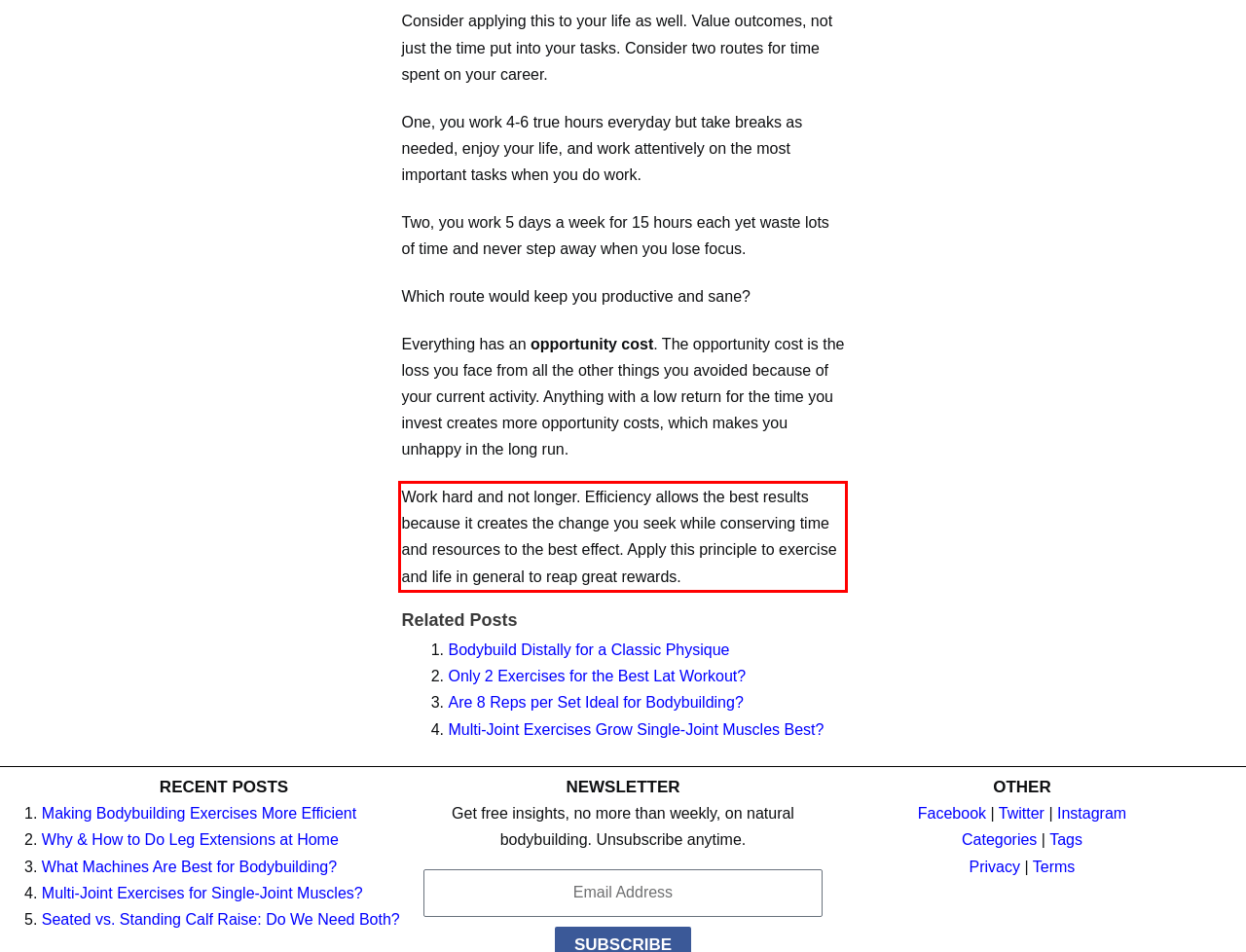You are provided with a screenshot of a webpage featuring a red rectangle bounding box. Extract the text content within this red bounding box using OCR.

Work hard and not longer. Efficiency allows the best results because it creates the change you seek while conserving time and resources to the best effect. Apply this principle to exercise and life in general to reap great rewards.